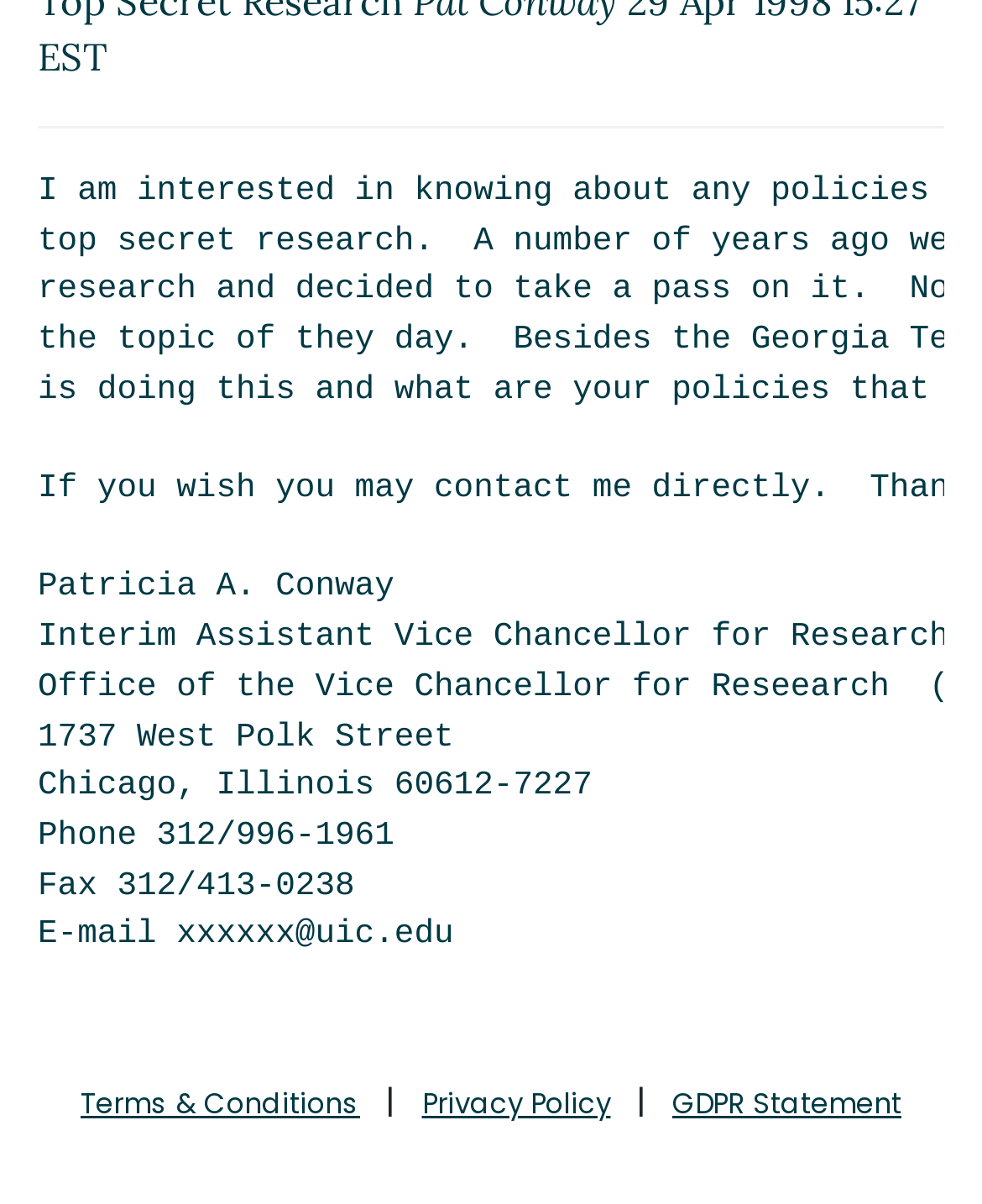Identify the bounding box for the UI element that is described as follows: "Privacy Policy".

[0.429, 0.899, 0.622, 0.933]